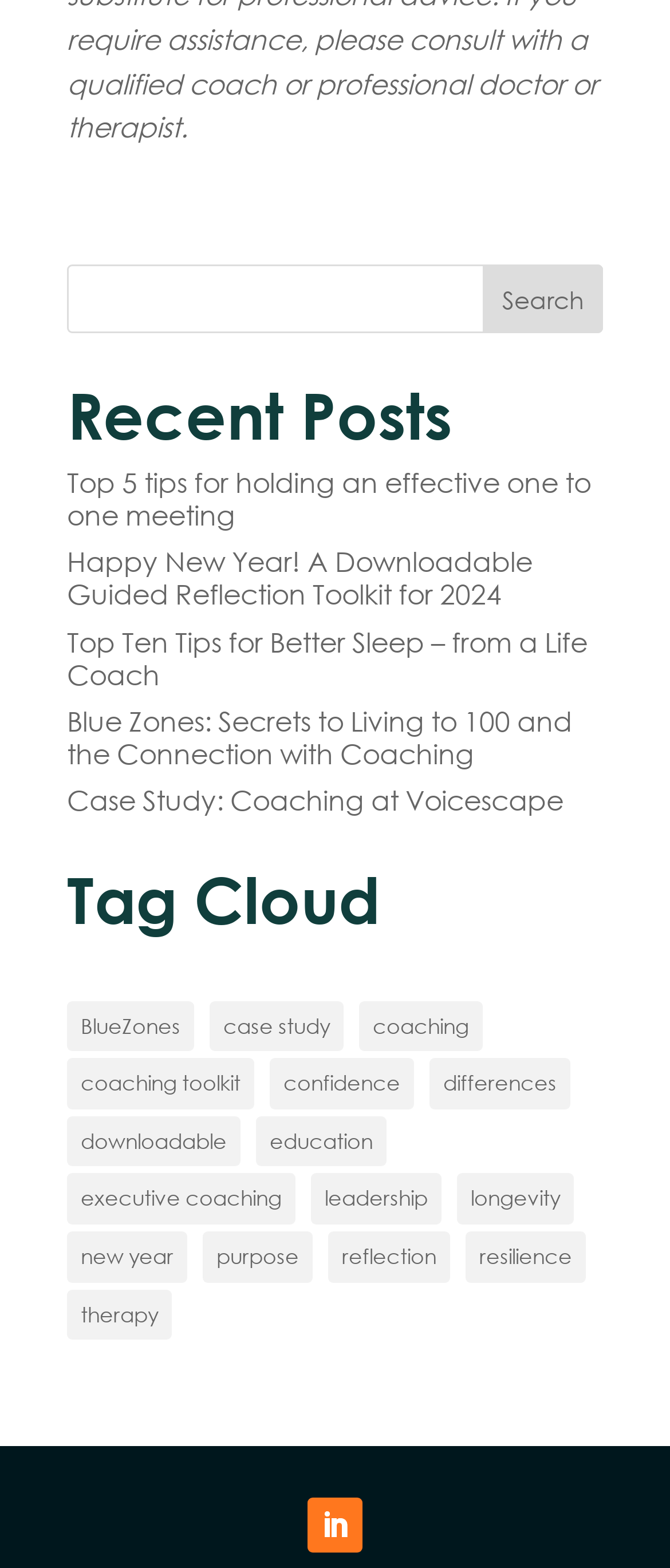Please identify the bounding box coordinates of the element I should click to complete this instruction: 'View 'Categories''. The coordinates should be given as four float numbers between 0 and 1, like this: [left, top, right, bottom].

None